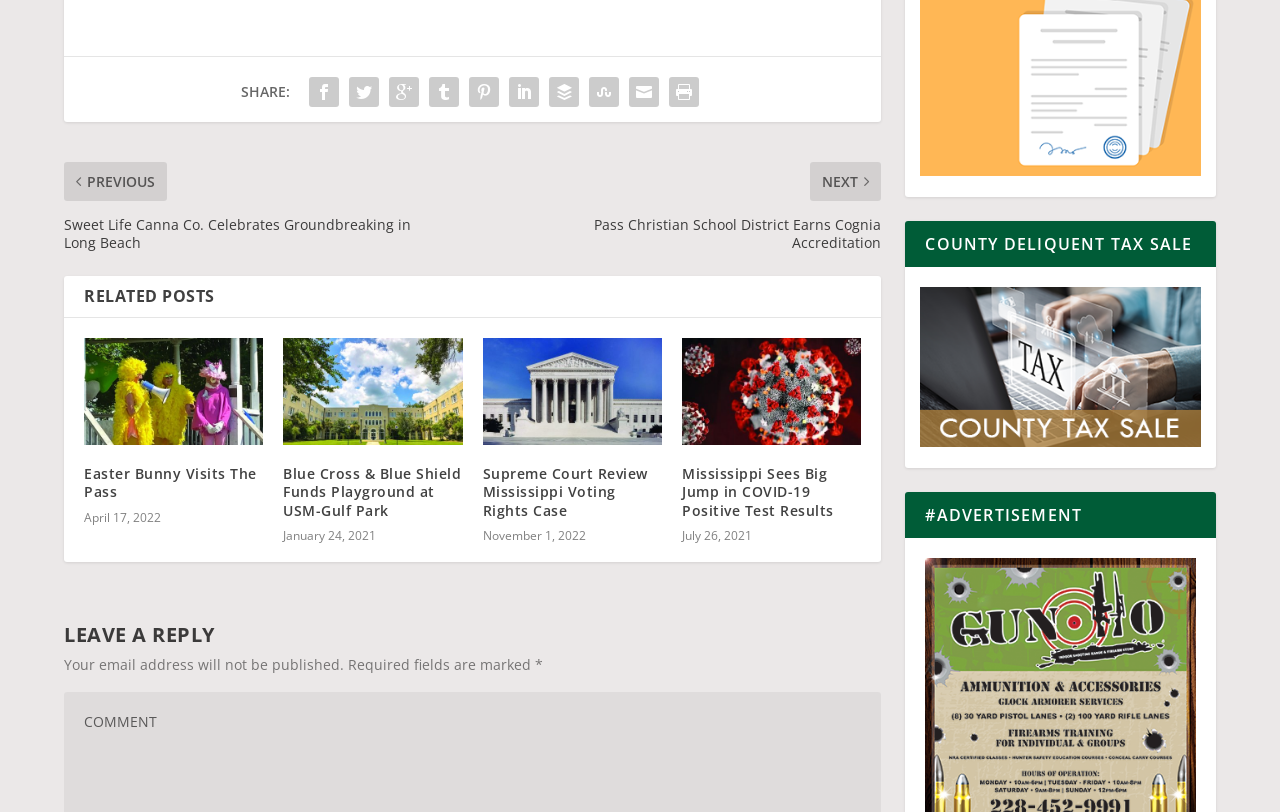Using the details from the image, please elaborate on the following question: What is the topic of the RELATED POSTS section?

The RELATED POSTS section contains a list of links to news articles, each with a heading, image, and date. The topics of the articles appear to be news-related, covering events and issues in Mississippi.